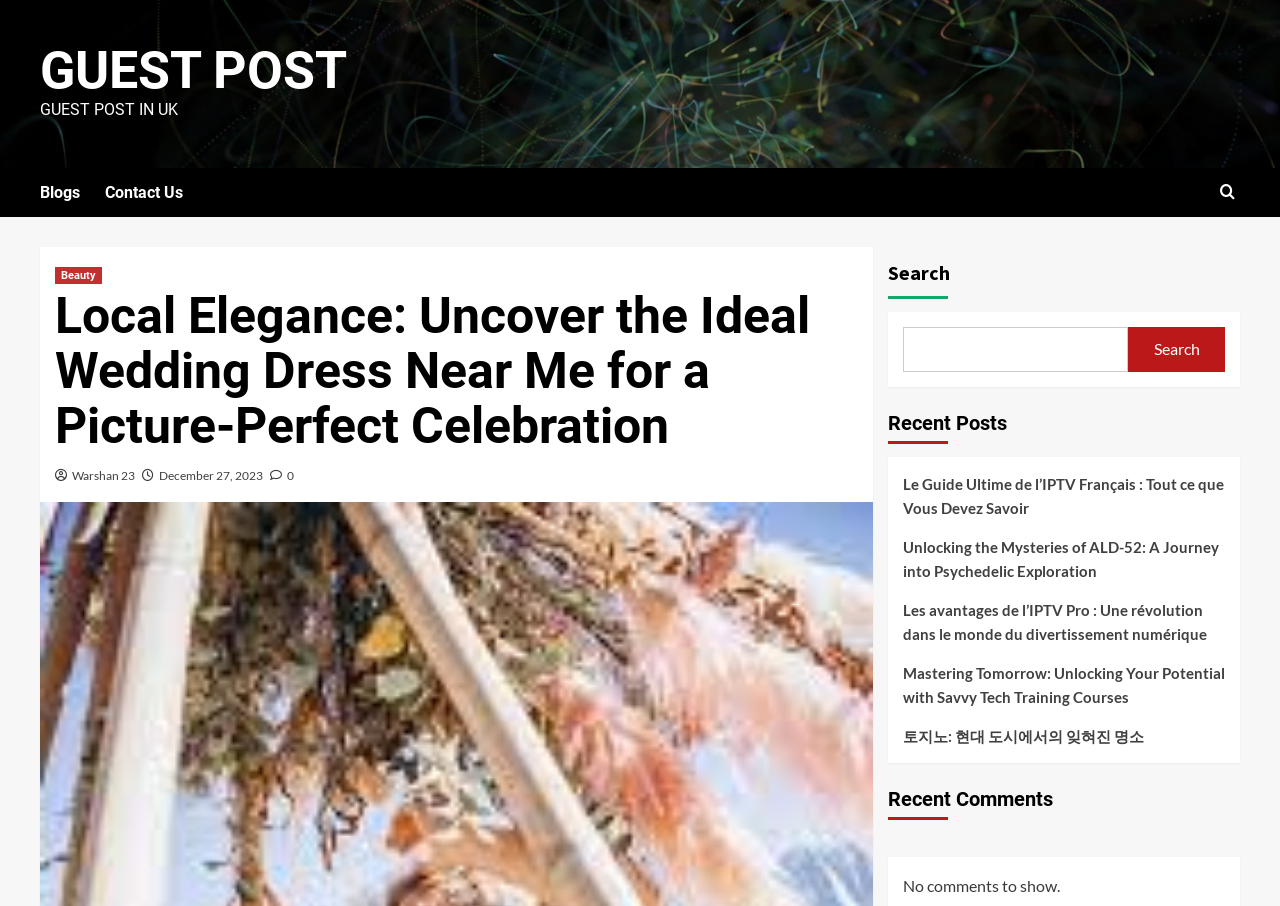Pinpoint the bounding box coordinates of the area that should be clicked to complete the following instruction: "Search for a keyword". The coordinates must be given as four float numbers between 0 and 1, i.e., [left, top, right, bottom].

[0.693, 0.272, 0.969, 0.427]